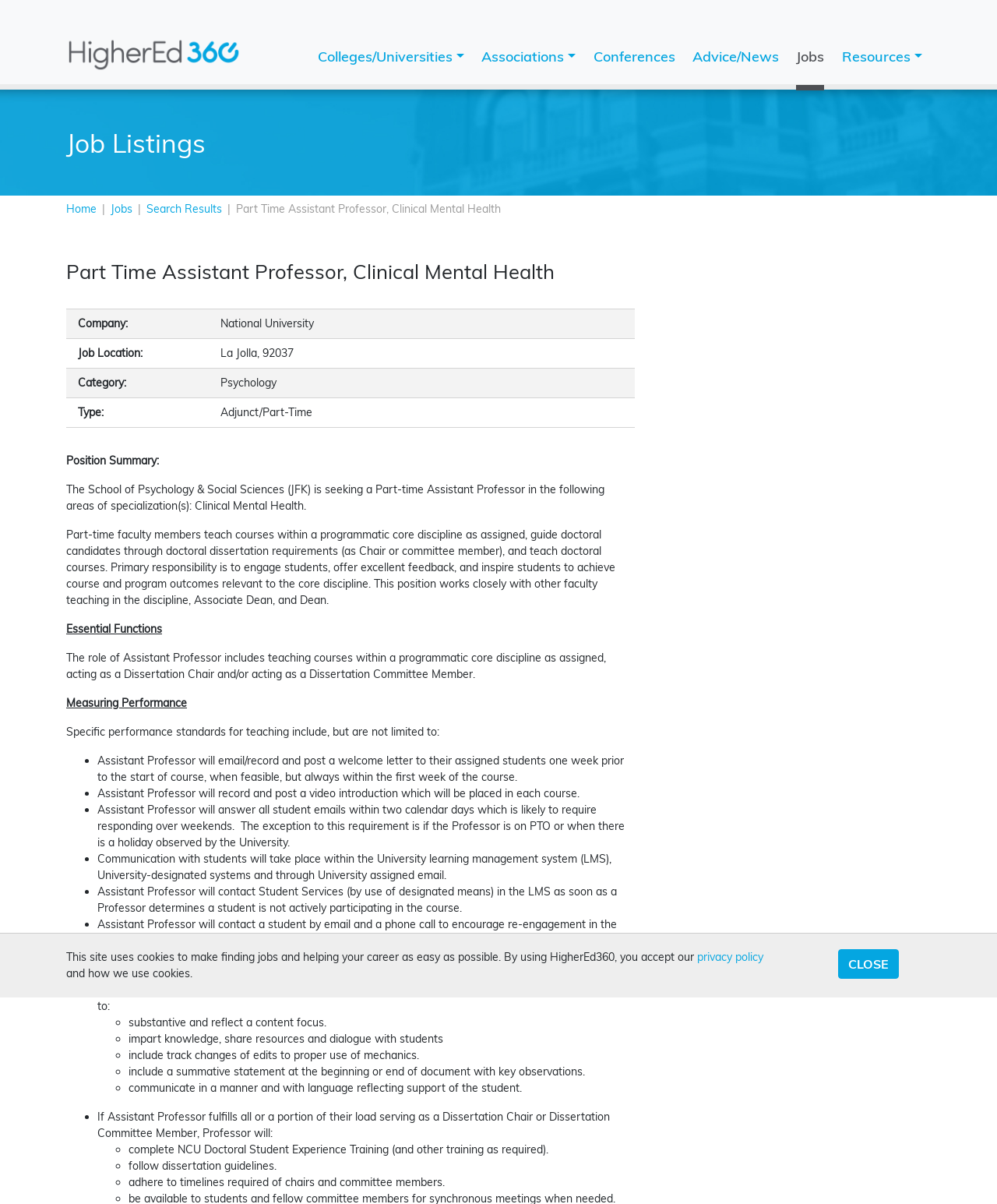Please give a short response to the question using one word or a phrase:
What is the type of the job?

Adjunct/Part-Time